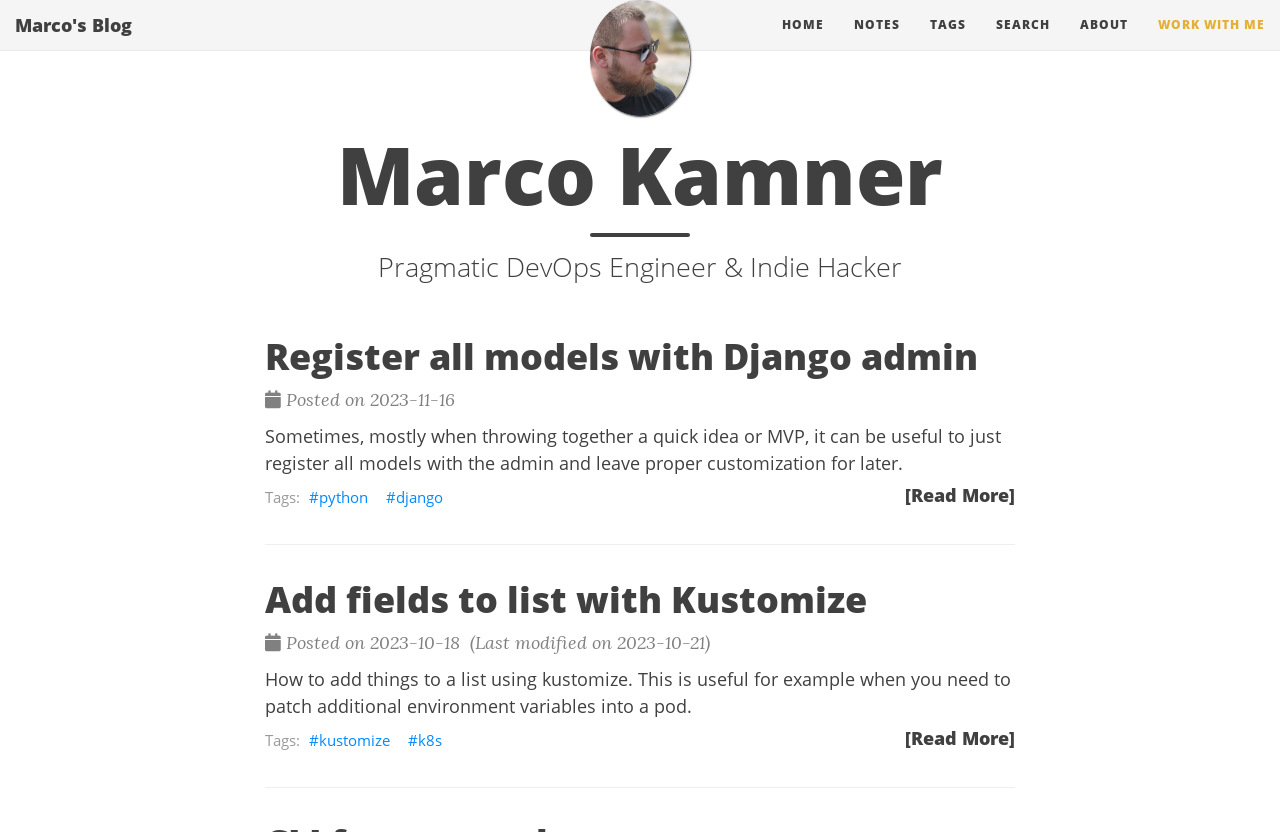What is the date of the first article?
Please give a detailed and elaborate answer to the question based on the image.

I looked at the first article and found the date 'Posted on 2023-11-16' which indicates the date of the article.